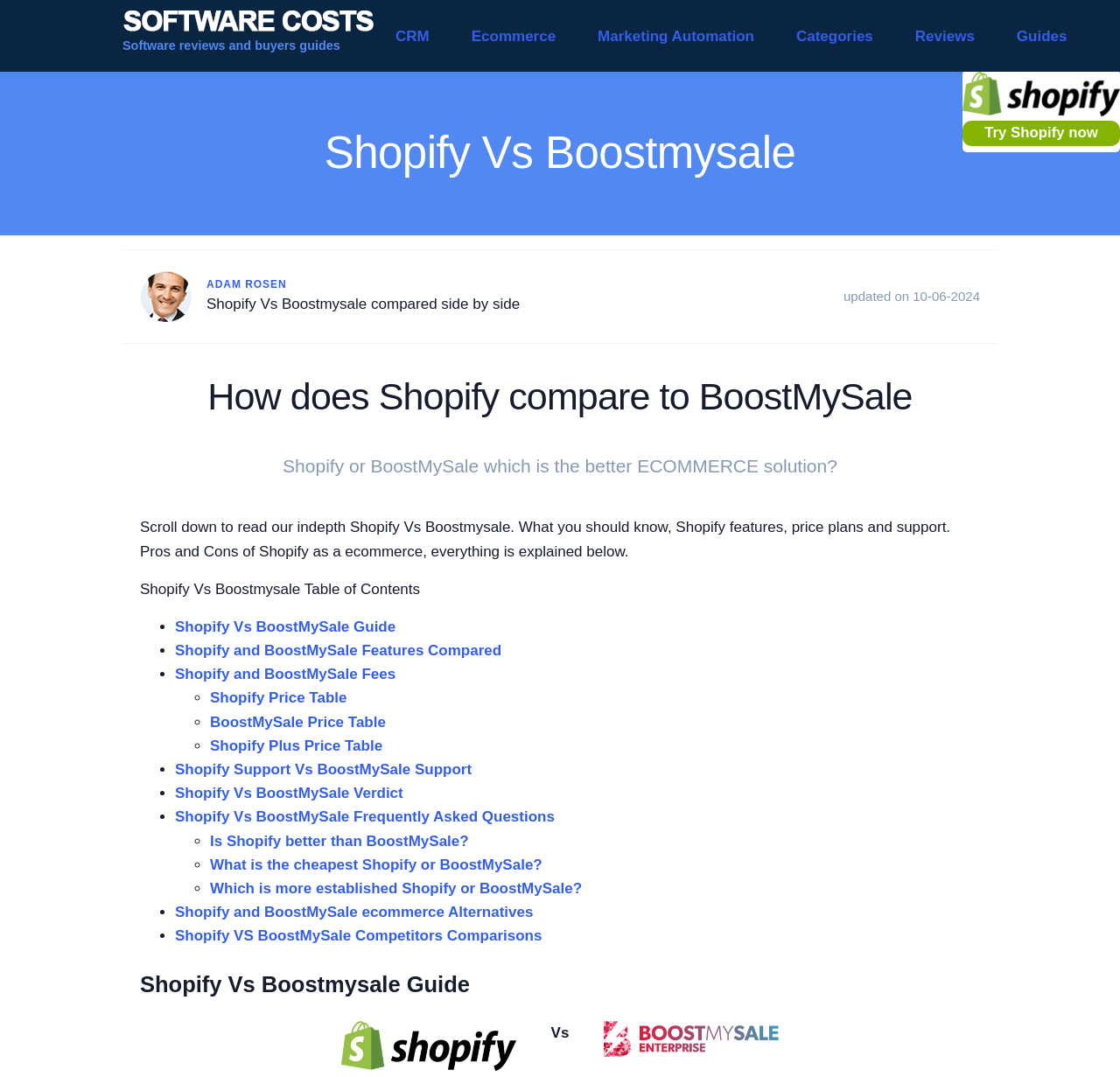Identify the headline of the webpage and generate its text content.

Shopify Vs Boostmysale